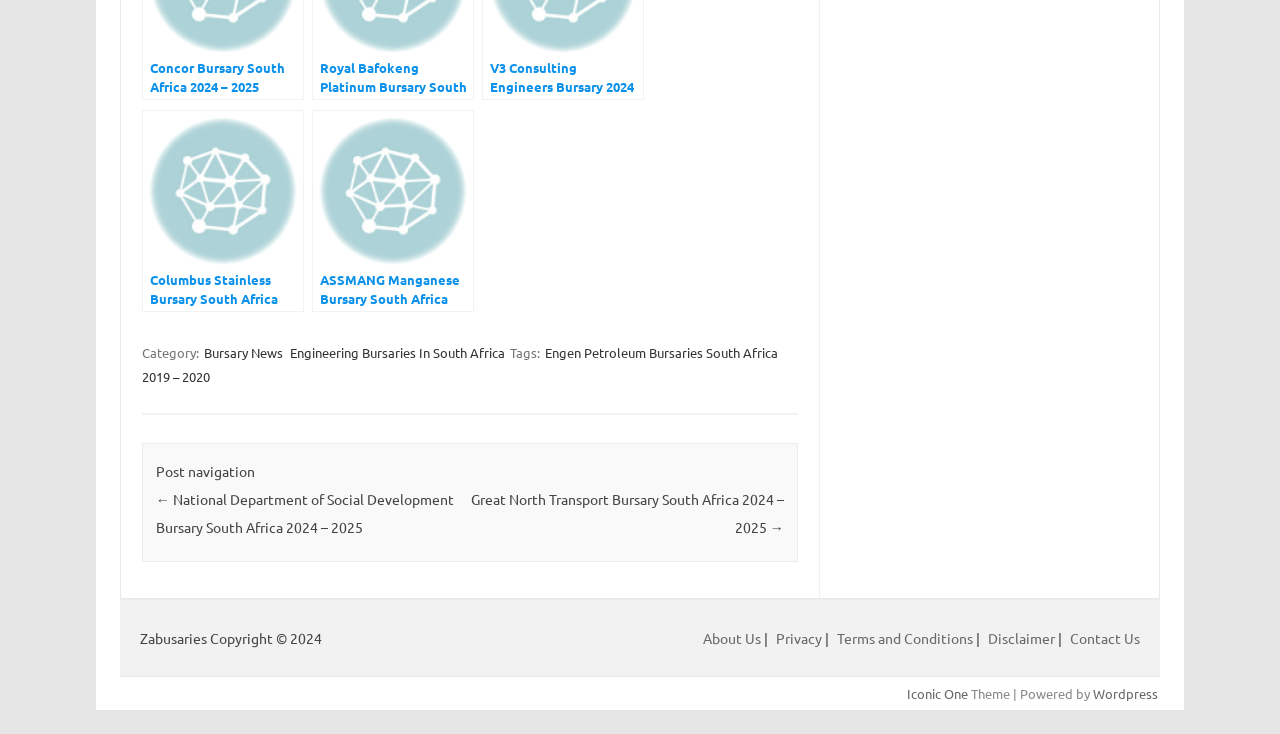Provide a one-word or brief phrase answer to the question:
What type of bursaries are listed on this webpage?

Engineering Bursaries